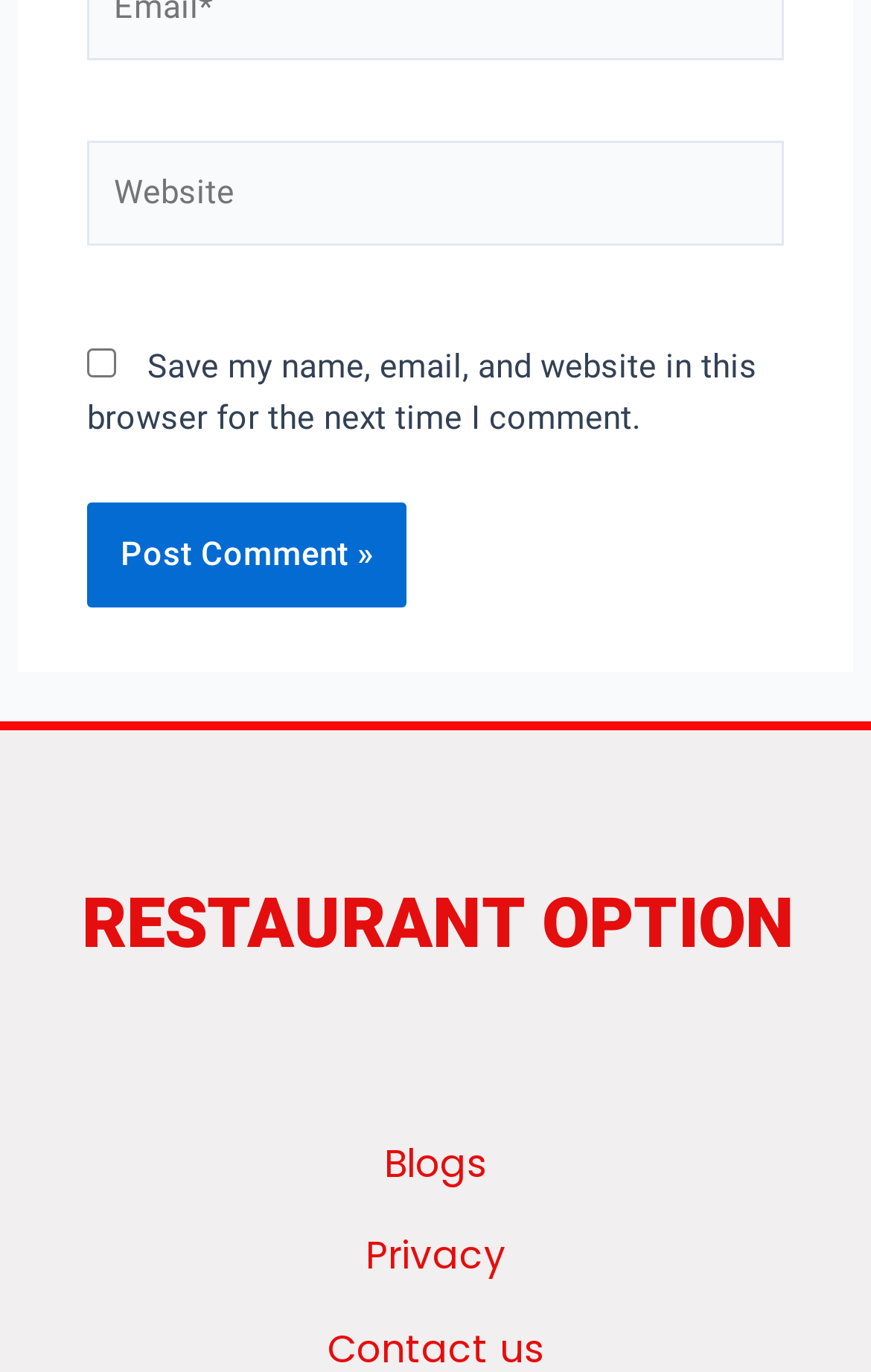Predict the bounding box of the UI element based on this description: "parent_node: Website name="url" placeholder="Website"".

[0.1, 0.102, 0.9, 0.179]